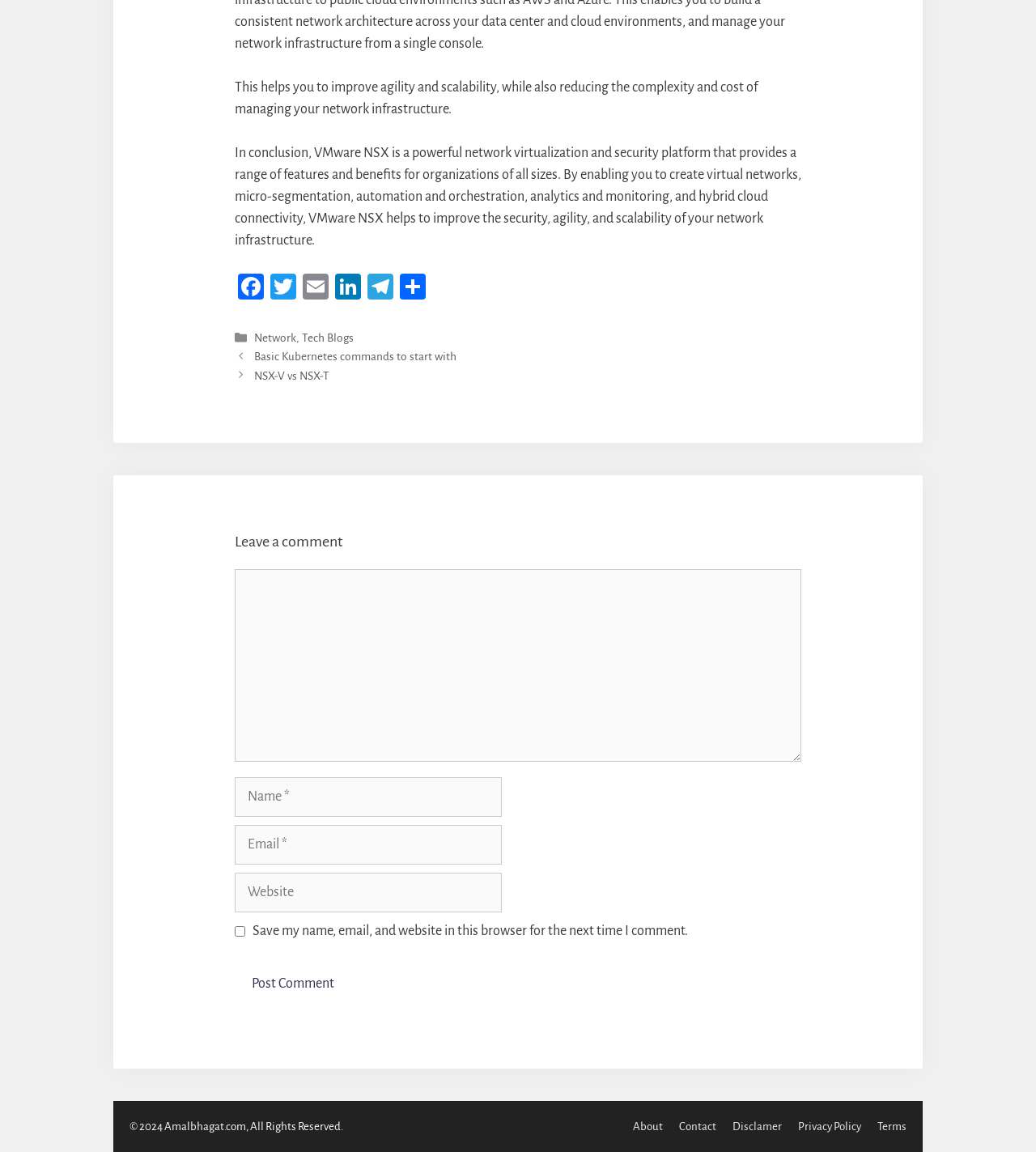Give a one-word or one-phrase response to the question: 
What is the main topic of this webpage?

VMware NSX